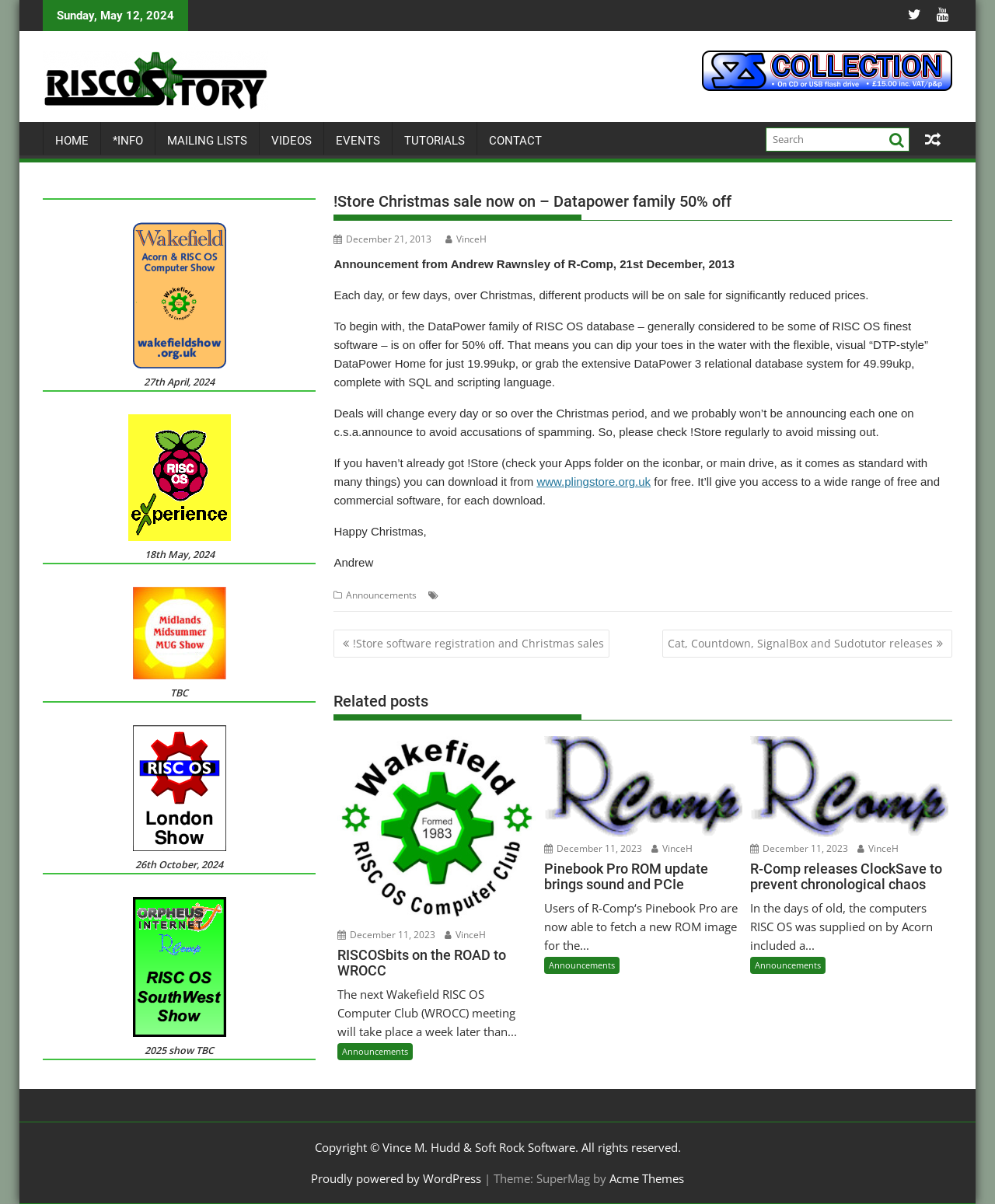Could you please study the image and provide a detailed answer to the question:
What is the name of the database system on sale?

I found the name of the database system on sale by reading the text 'To begin with, the DataPower family of RISC OS database...' in the article section of the page, which has coordinates [0.335, 0.265, 0.933, 0.323].